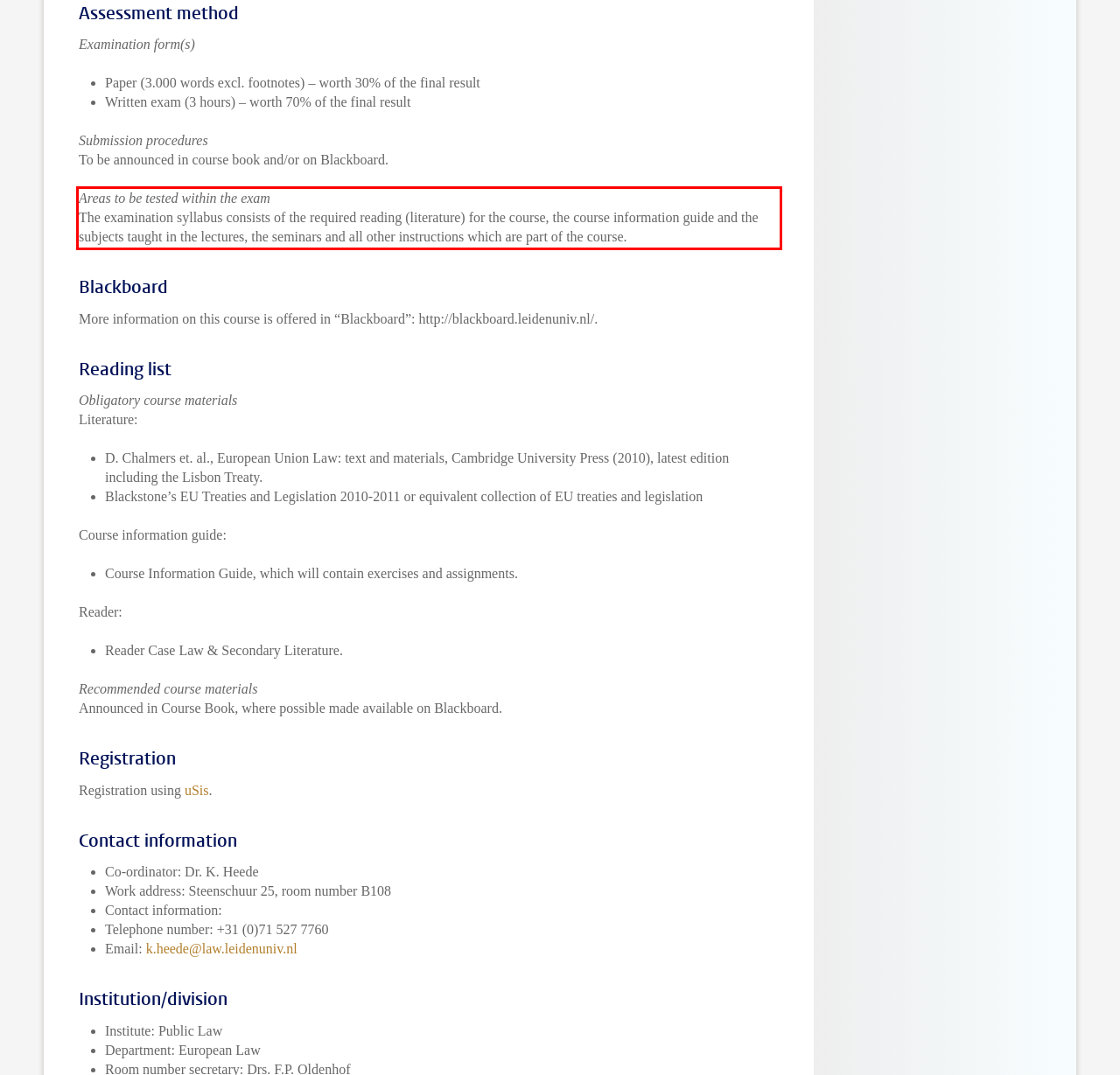Please analyze the screenshot of a webpage and extract the text content within the red bounding box using OCR.

Areas to be tested within the exam The examination syllabus consists of the required reading (literature) for the course, the course information guide and the subjects taught in the lectures, the seminars and all other instructions which are part of the course.